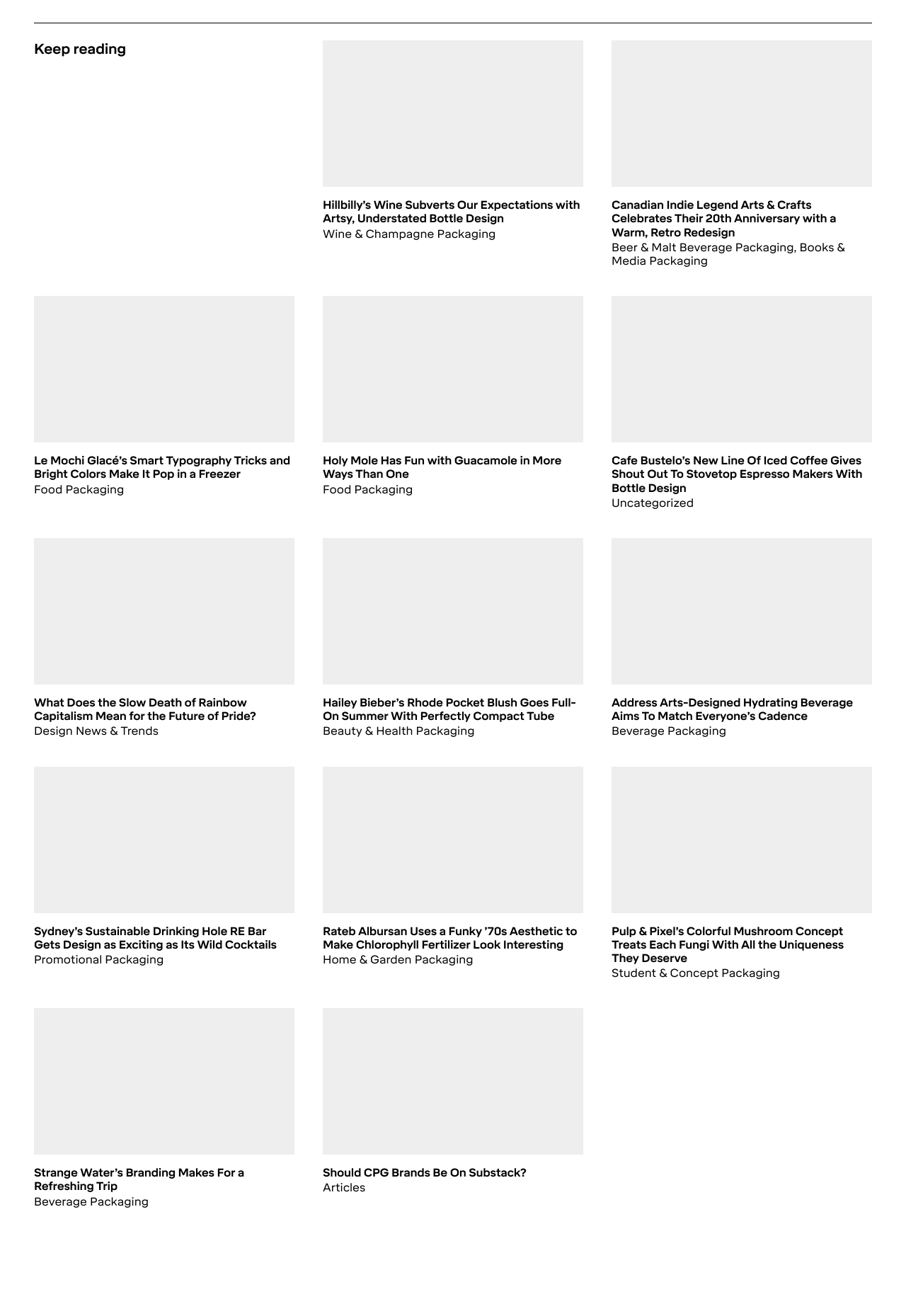Identify the bounding box coordinates of the section to be clicked to complete the task described by the following instruction: "learn about Casey Ballinger". The coordinates should be four float numbers between 0 and 1, formatted as [left, top, right, bottom].

None